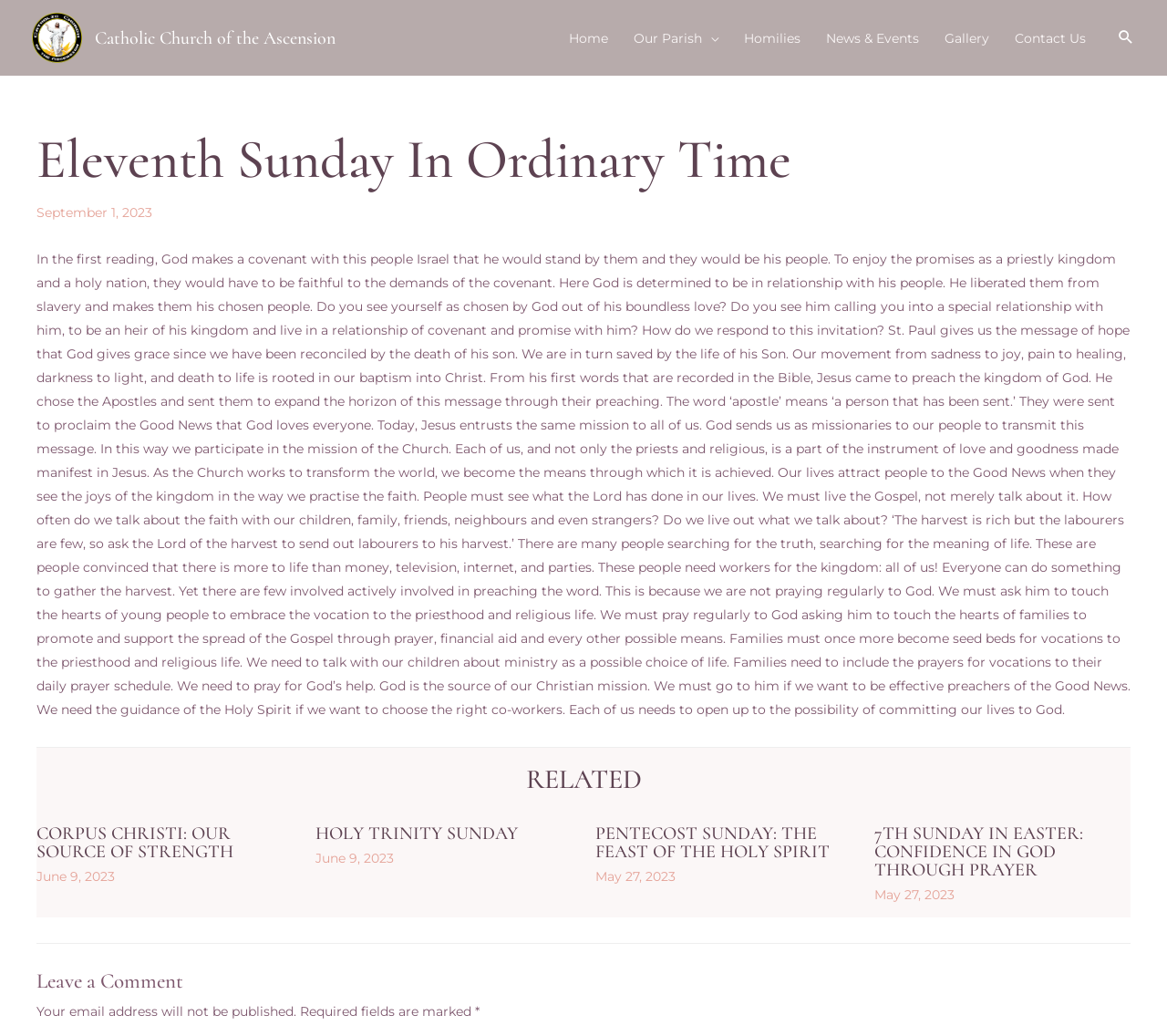Please find the bounding box coordinates of the element that you should click to achieve the following instruction: "Leave a comment". The coordinates should be presented as four float numbers between 0 and 1: [left, top, right, bottom].

[0.031, 0.911, 0.969, 0.964]